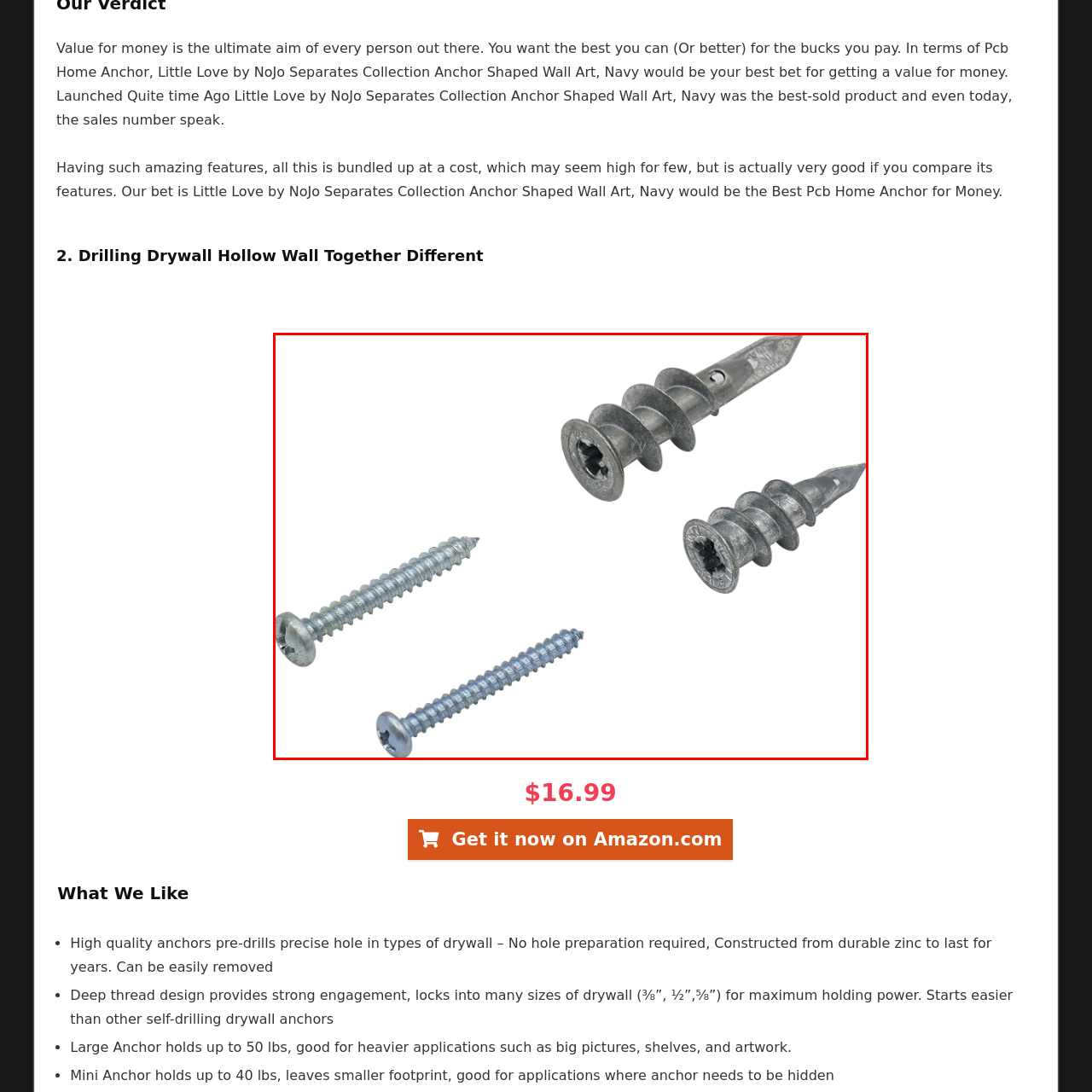Check the area bordered by the red box and provide a single word or phrase as the answer to the question: What is the price of the anchor kit?

$16.99